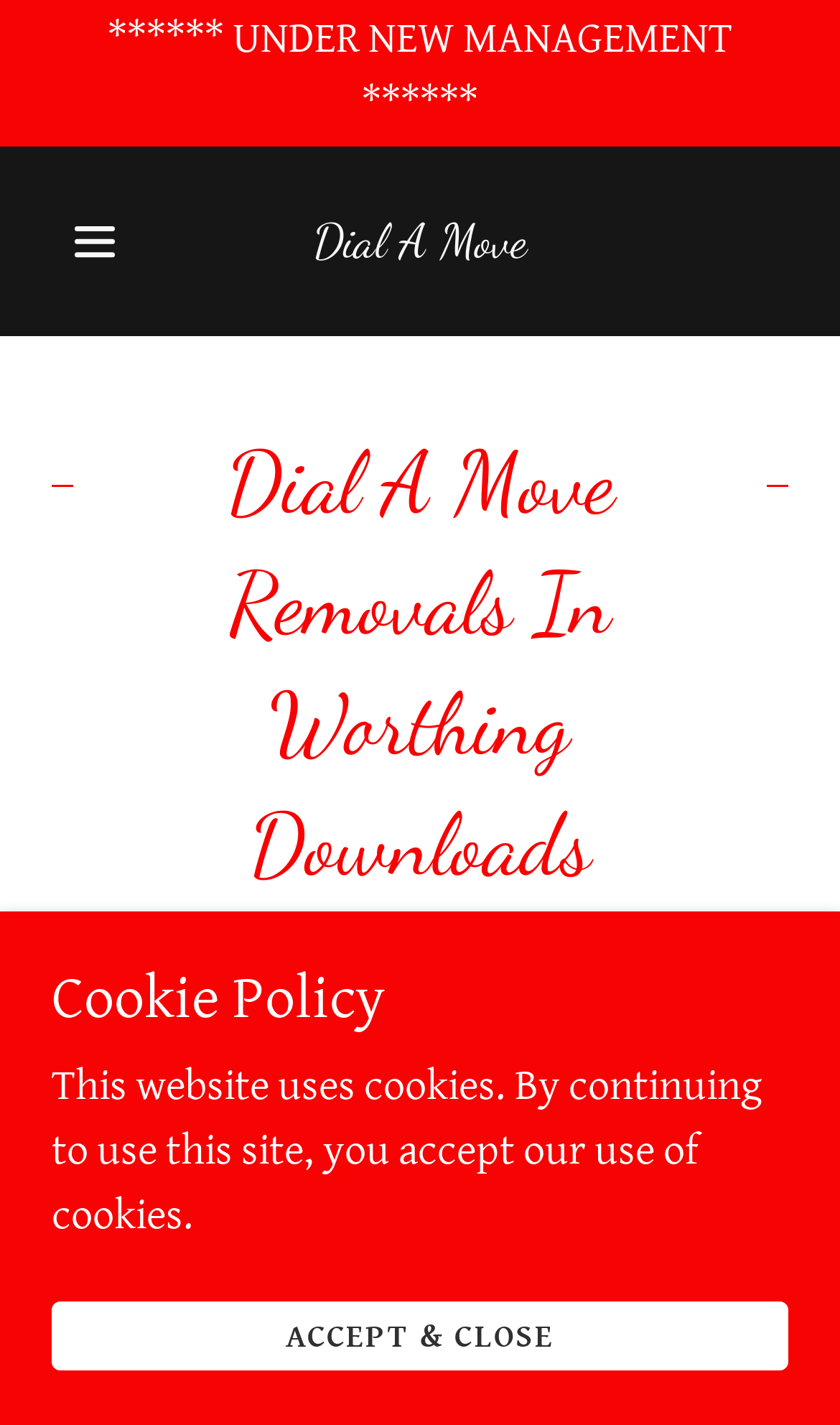Create a detailed narrative describing the layout and content of the webpage.

The webpage is about Dial A Move, a removal company offering services in Worthing and Brighton. At the top of the page, there is a prominent announcement "****** UNDER NEW MANAGEMENT ******" in a large font size. 

To the right of the announcement, there is a hamburger site navigation icon, which is a button that can be clicked to expand the menu. Below the announcement, the company name "Dial A Move" is displayed as a heading, with a link to the home page. 

Underneath the company name, there are four links: "Home", "Online Quote", "Services", and "Reviews", which are aligned horizontally and take up a significant portion of the page width. 

Further down the page, there is a heading "Dial A Move Removals In Worthing Downloads" followed by another heading "Cookie Policy". Below the cookie policy heading, there is a paragraph of text explaining the website's use of cookies. 

At the very bottom of the page, there is a link "ACCEPT & CLOSE" which is likely related to the cookie policy.